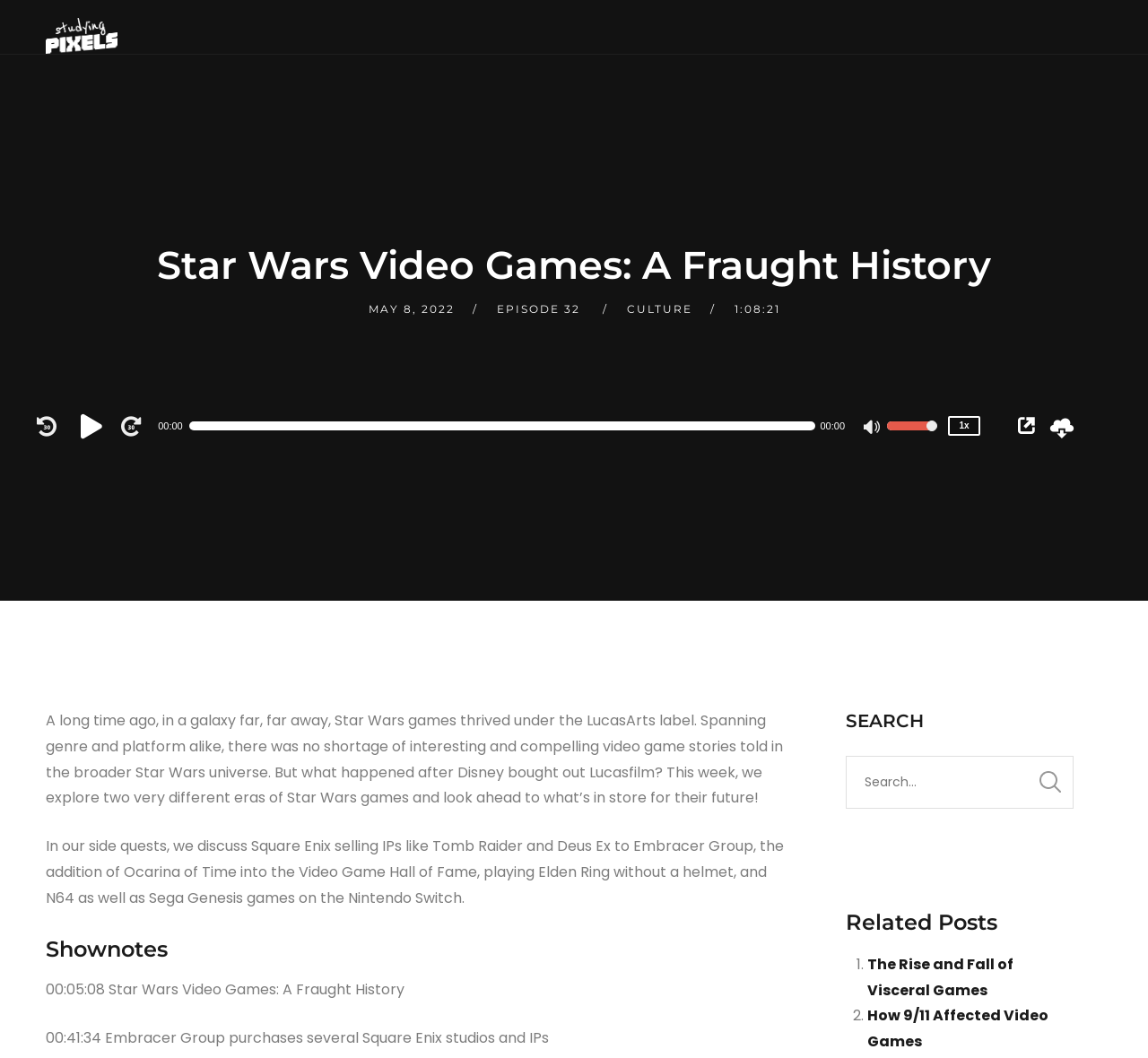Based on the description "title="Studying Pixels"", find the bounding box of the specified UI element.

[0.04, 0.0, 0.103, 0.051]